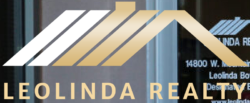Create an exhaustive description of the image.

The image showcases the logo of Leolinda Realty, prominently displayed with a modern design. The logo features an abstract representation of a rooftop, incorporating sleek, angled lines in a gold and white color palette, symbolizing professionalism and elegance in real estate. Below the logo, the text "LEOLINDA REALTY" is clearly visible, indicating the firm's name. This branding is positioned against a glass backdrop, reinforcing a contemporary and inviting atmosphere, suitable for a real estate agency dedicated to serving clients since 2004.